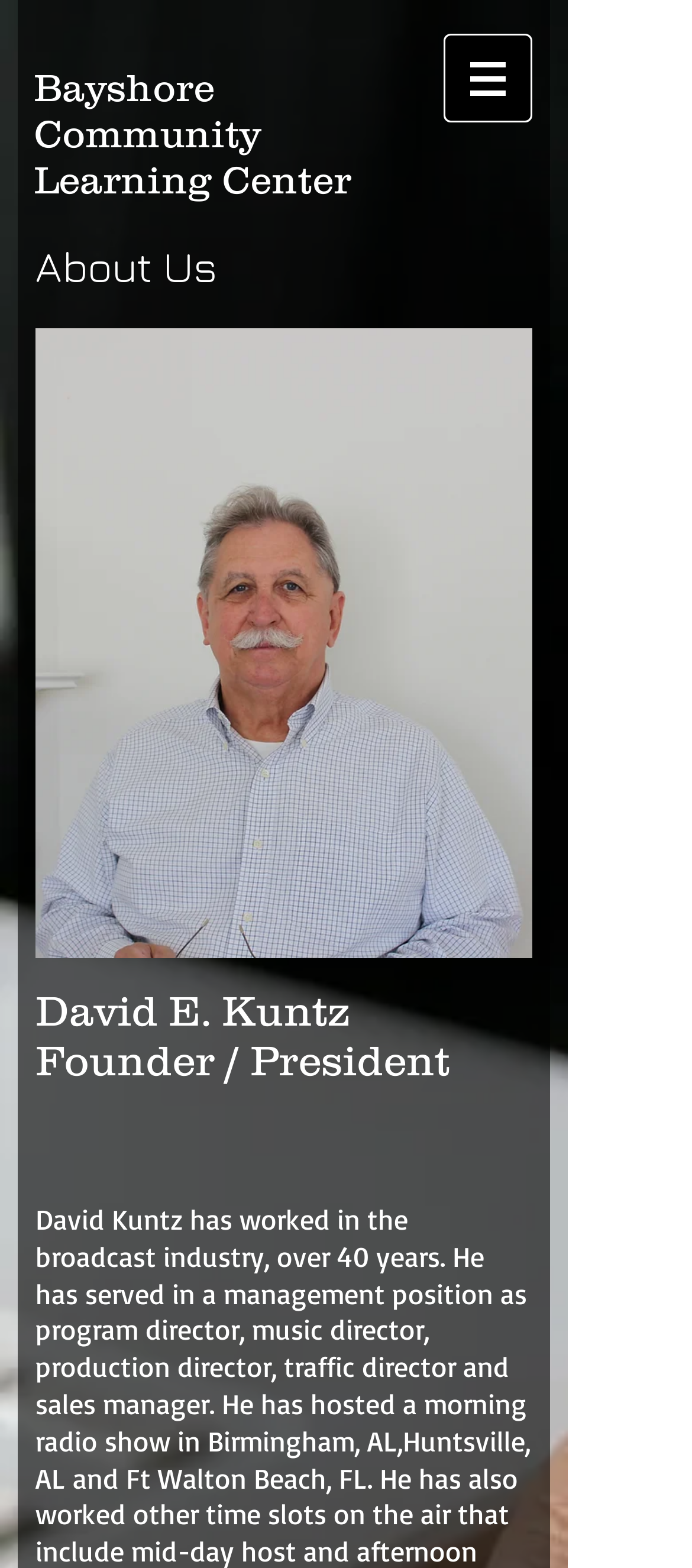Identify the main title of the webpage and generate its text content.

Bayshore Community Learning Center 